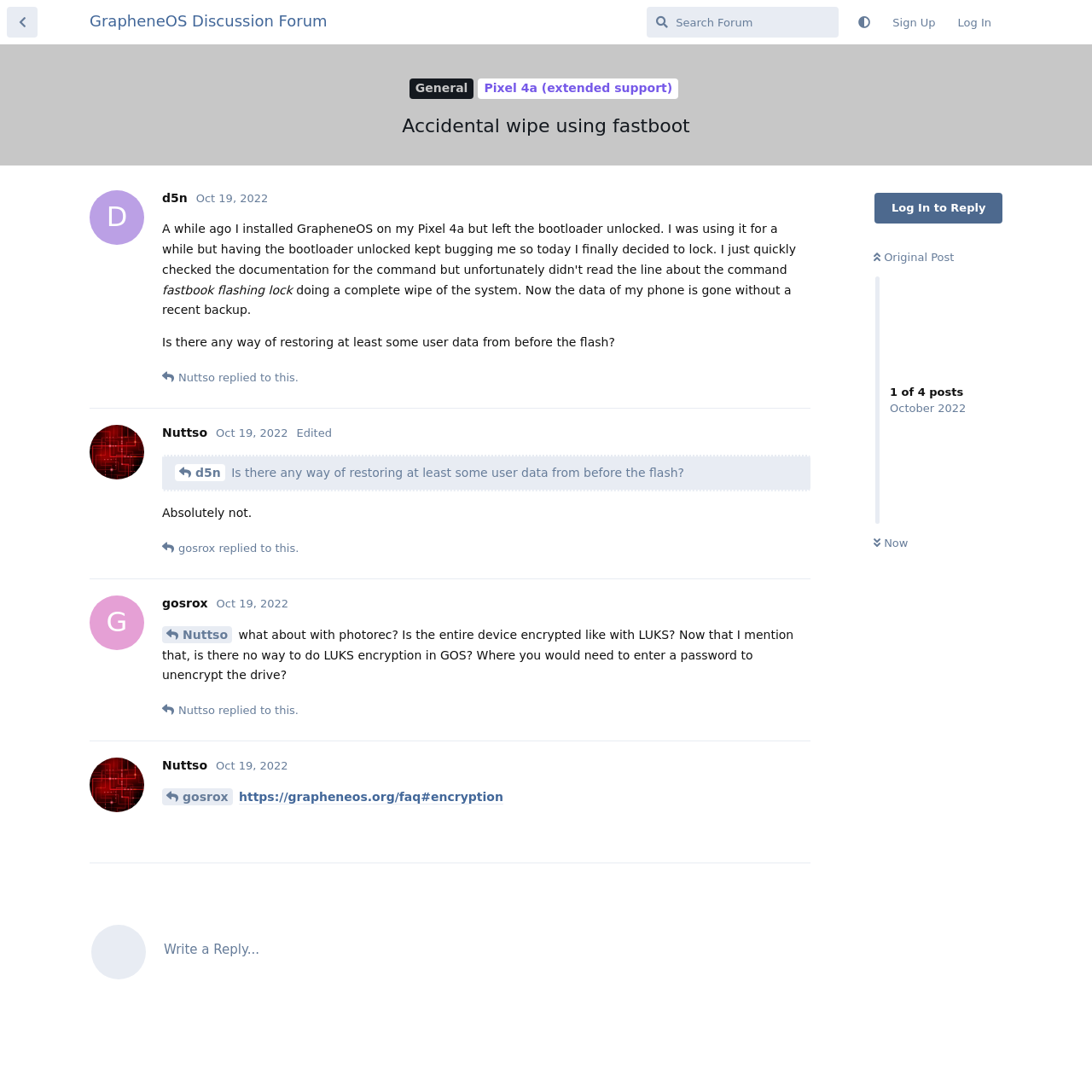Pinpoint the bounding box coordinates of the clickable area necessary to execute the following instruction: "Contact Us". The coordinates should be given as four float numbers between 0 and 1, namely [left, top, right, bottom].

None